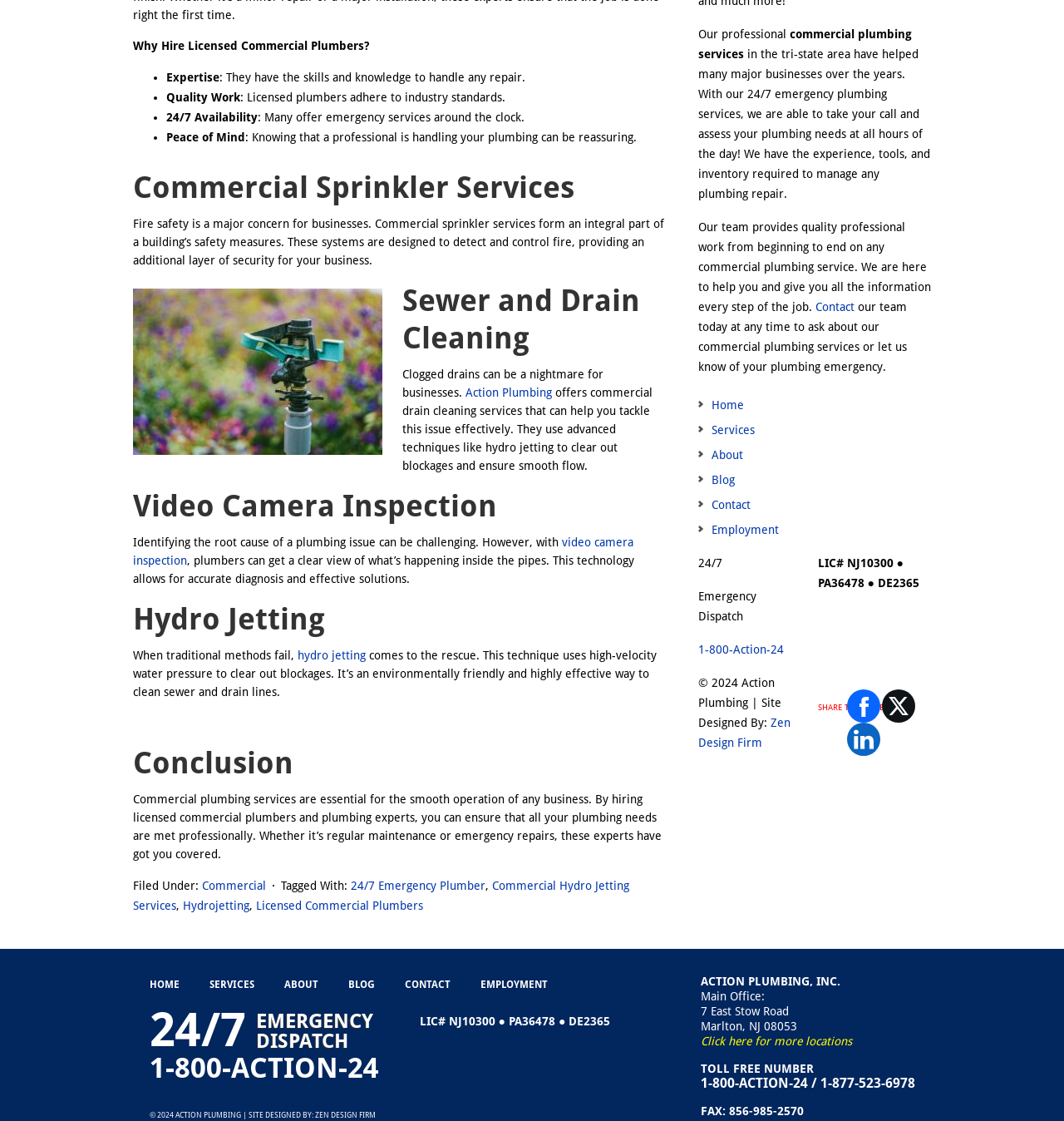What is the benefit of hiring licensed commercial plumbers? Please answer the question using a single word or phrase based on the image.

Peace of mind